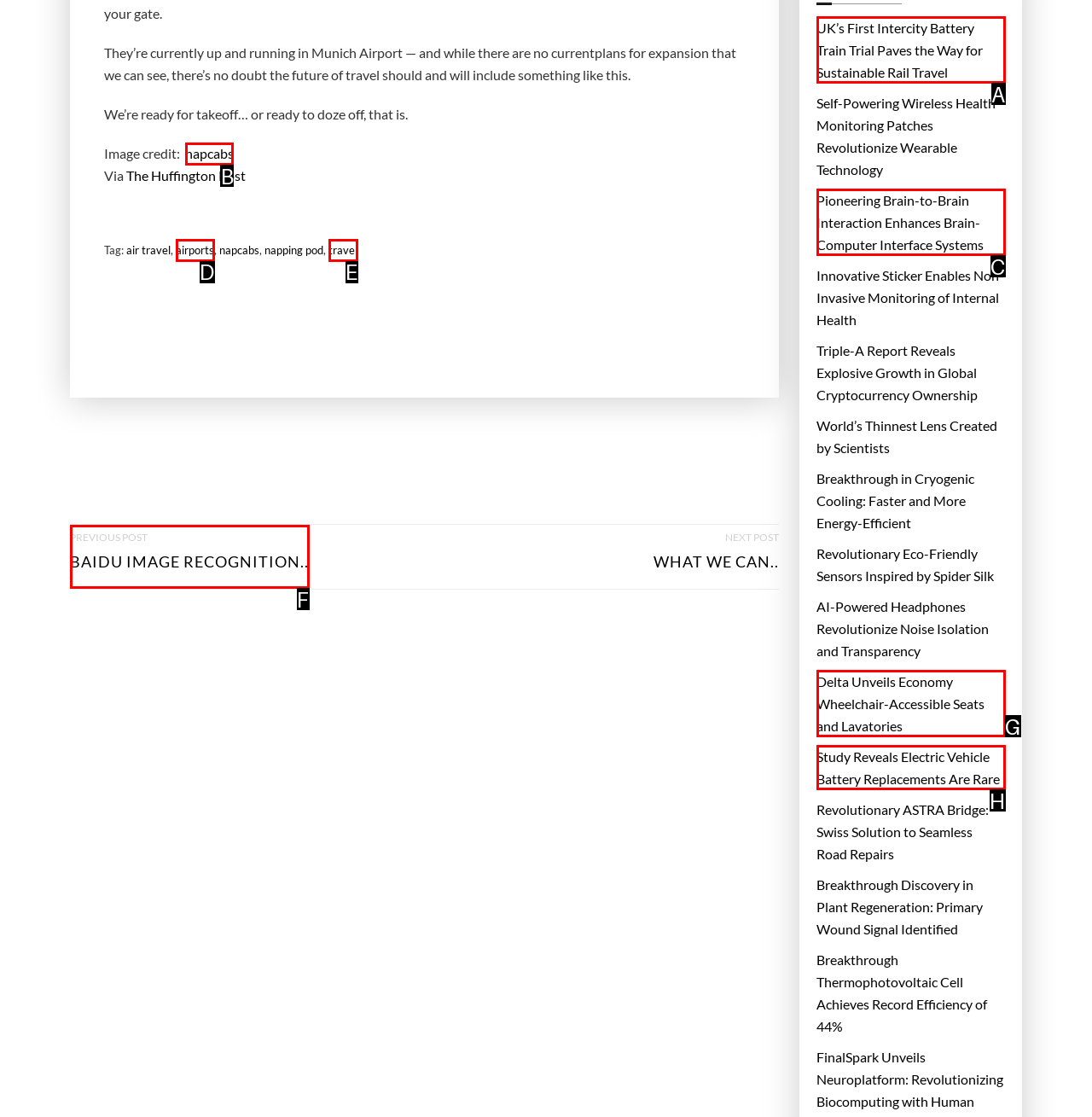Choose the letter of the UI element necessary for this task: Click on the link to read about napcabs
Answer with the correct letter.

B